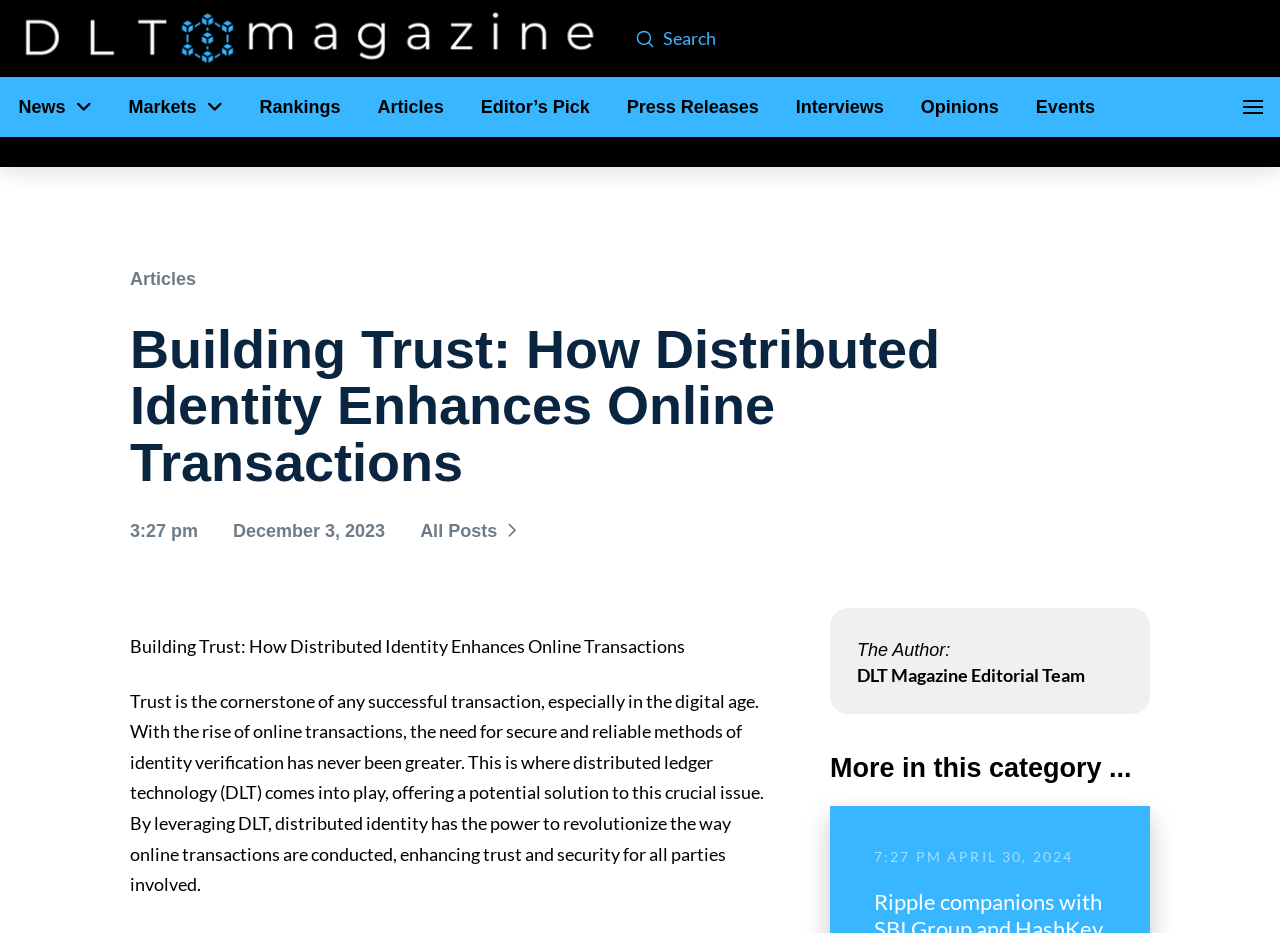Respond with a single word or phrase:
What is the date of the article?

December 3, 2023